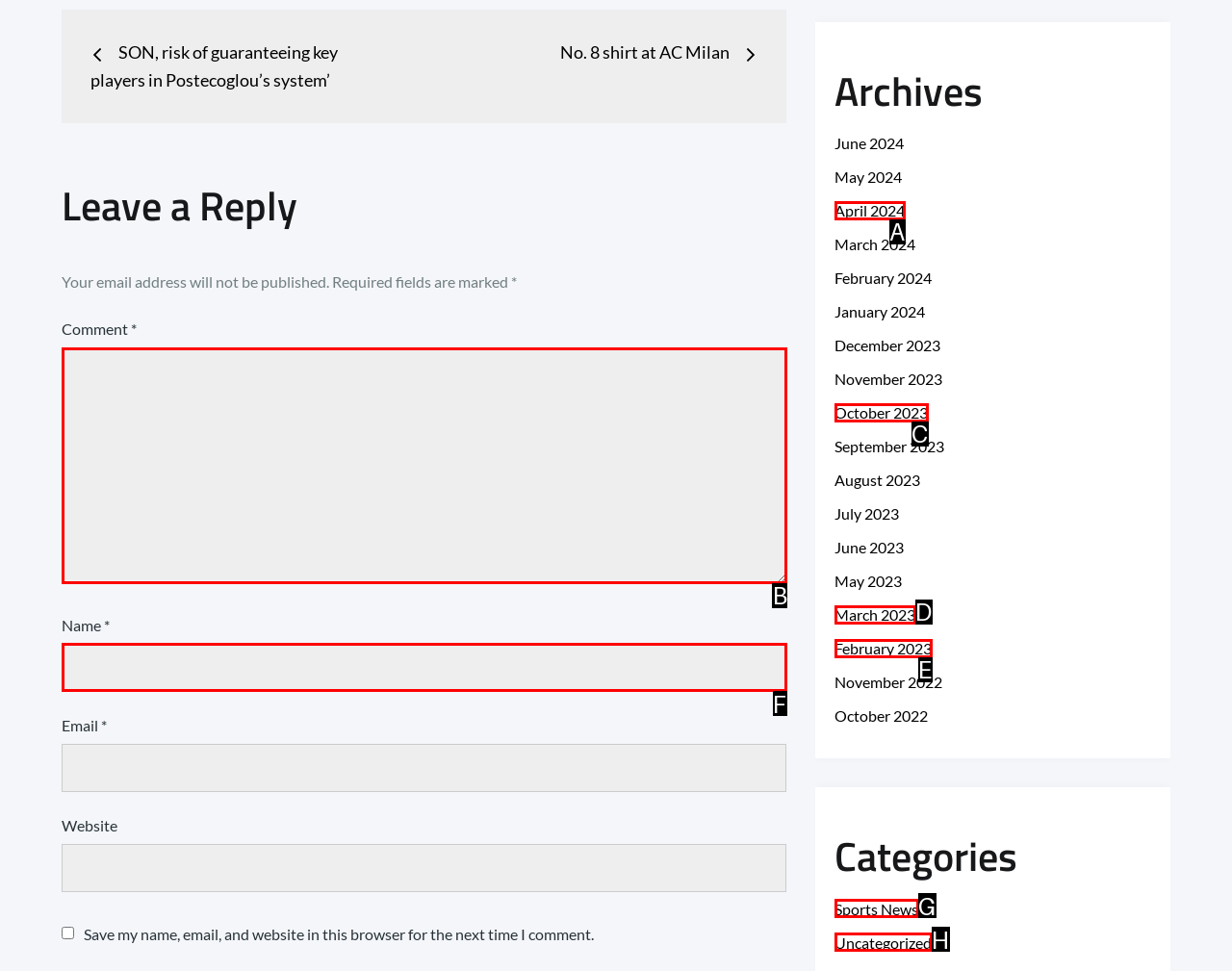Indicate the letter of the UI element that should be clicked to accomplish the task: Enter a comment in the 'Comment *' field. Answer with the letter only.

B